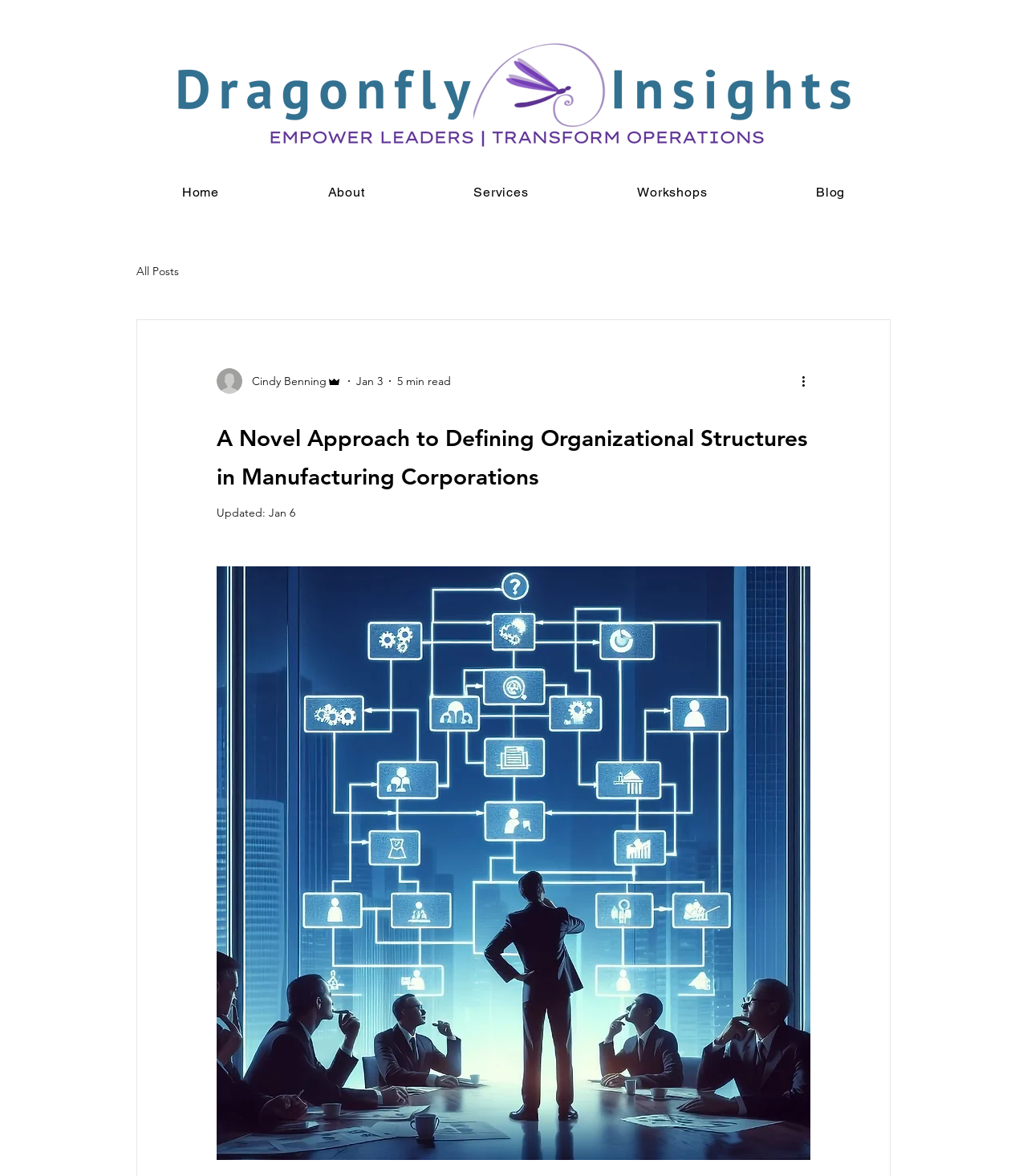What is the reading time of the blog post? Using the information from the screenshot, answer with a single word or phrase.

5 min